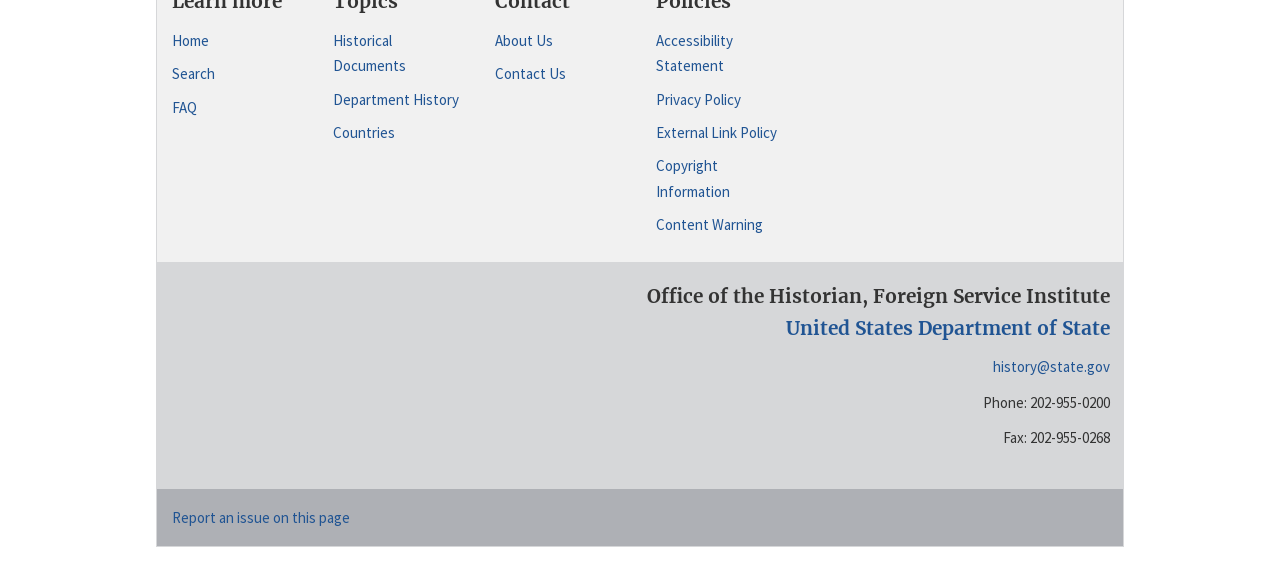Locate the bounding box of the UI element based on this description: "Careers". Provide four float numbers between 0 and 1 as [left, top, right, bottom].

None